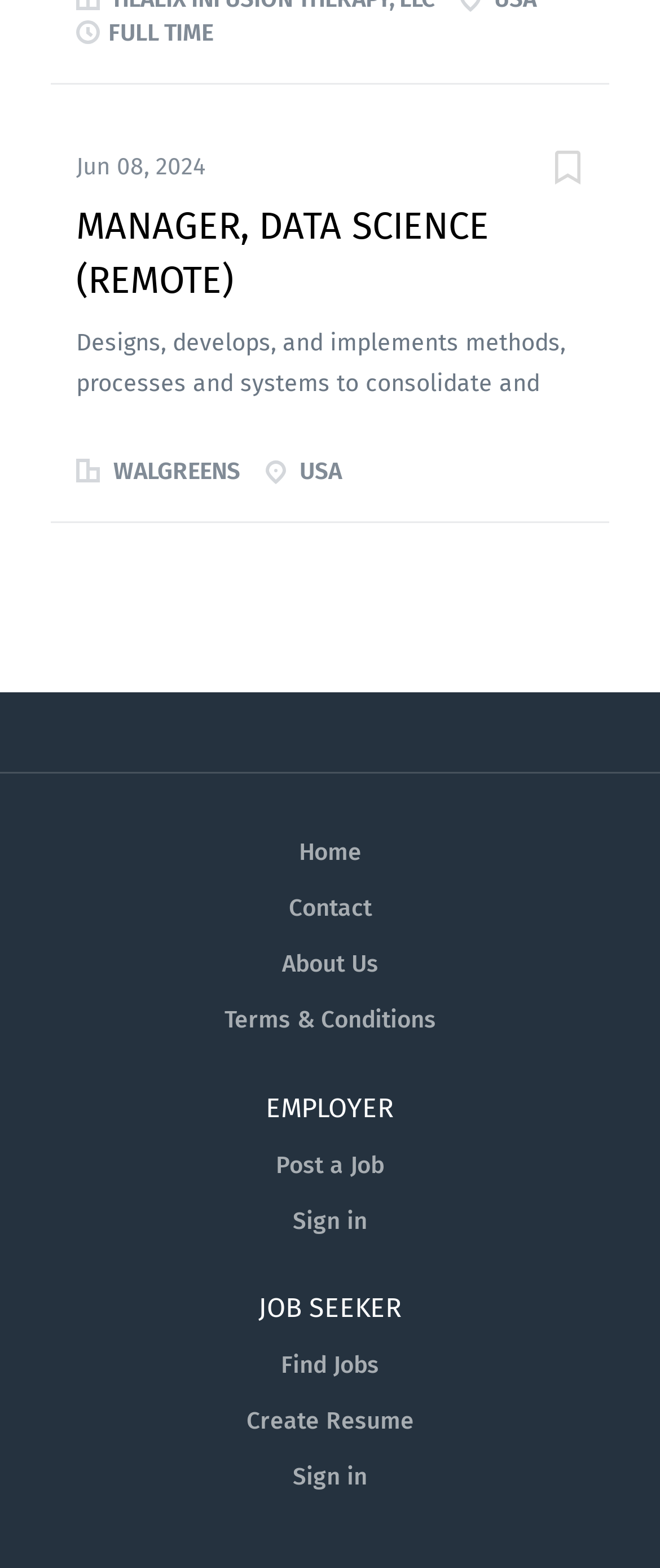Locate the bounding box coordinates of the item that should be clicked to fulfill the instruction: "Go to home page".

[0.453, 0.535, 0.547, 0.553]